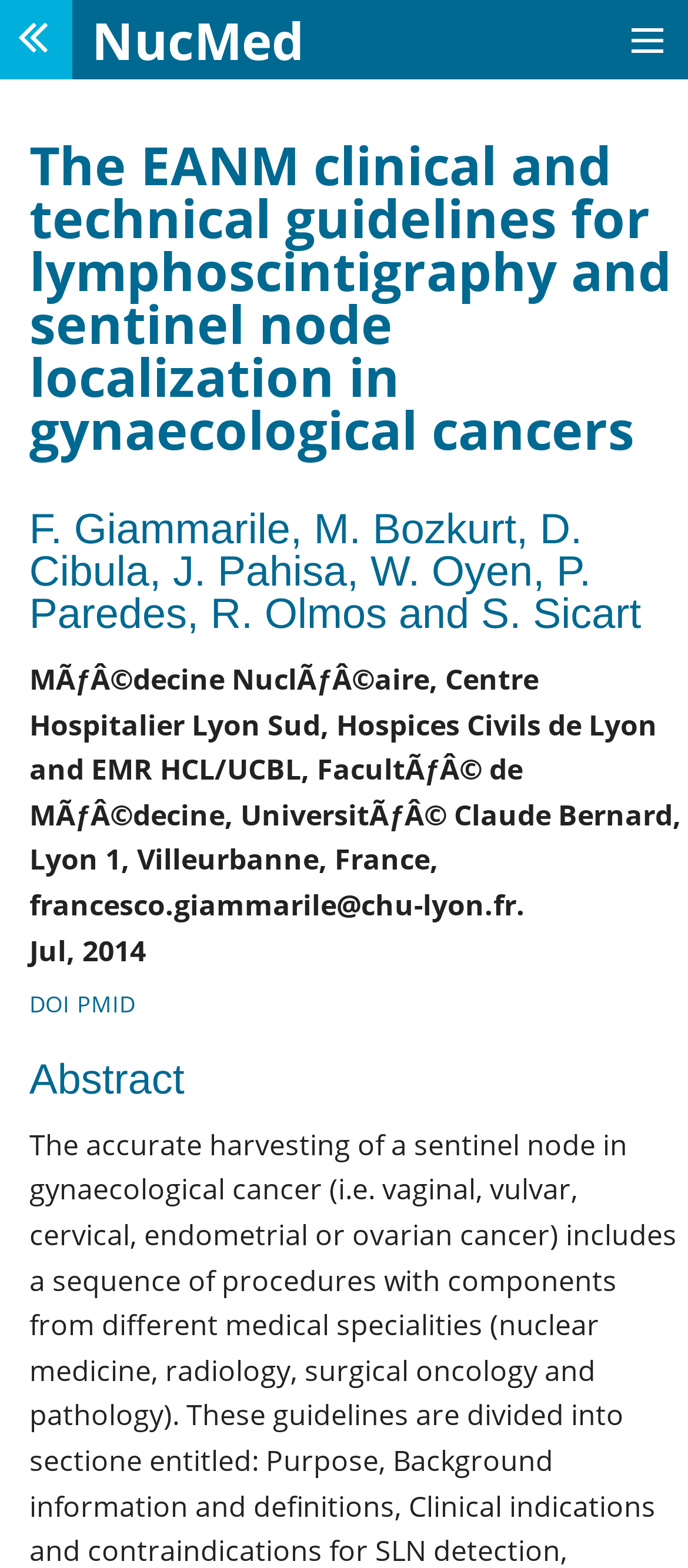From the webpage screenshot, identify the region described by DOI. Provide the bounding box coordinates as (top-left x, top-left y, bottom-right x, bottom-right y), with each value being a floating point number between 0 and 1.

[0.043, 0.63, 0.102, 0.65]